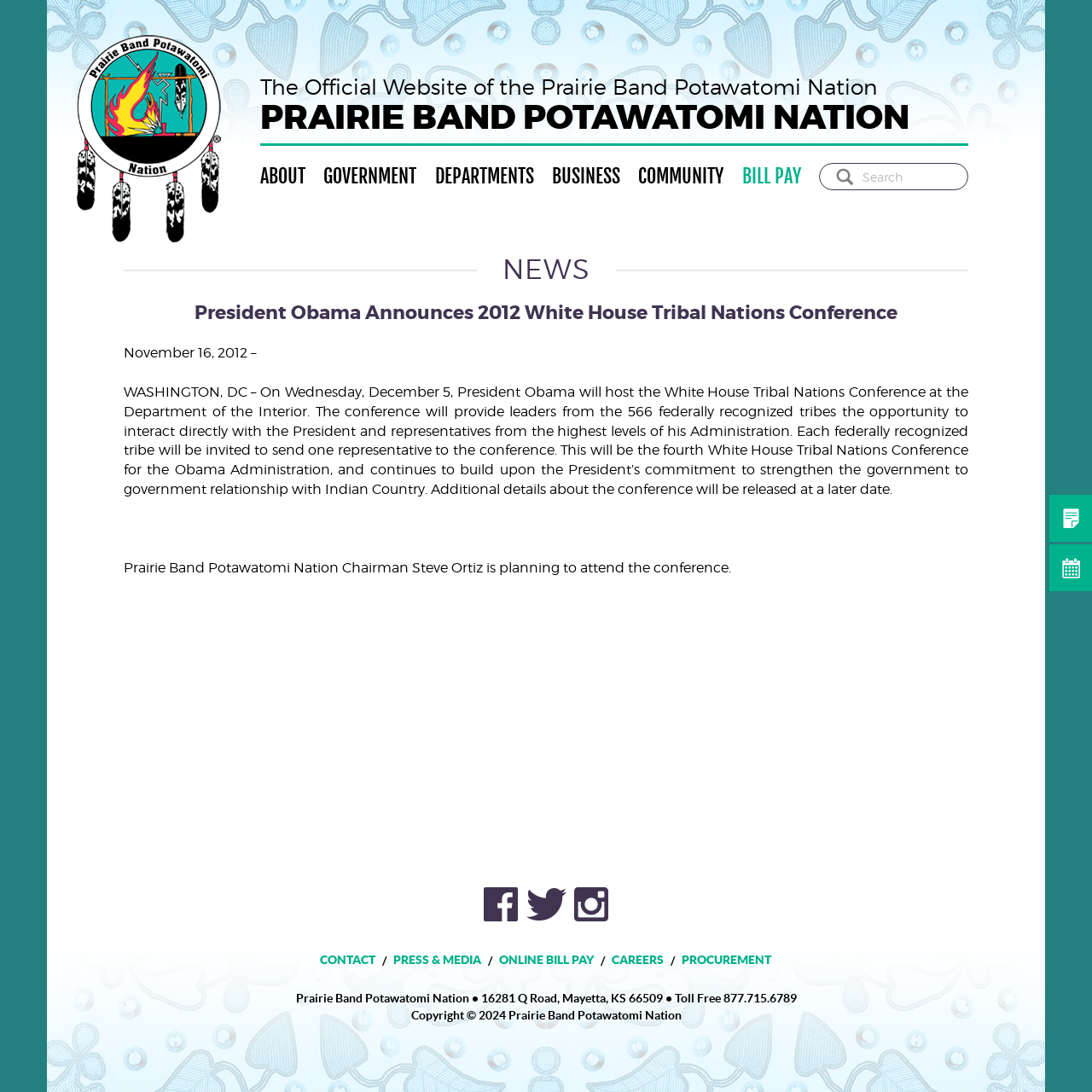What is the name of the chairman of the Prairie Band Potawatomi Nation?
Look at the image and answer the question with a single word or phrase.

Steve Ortiz